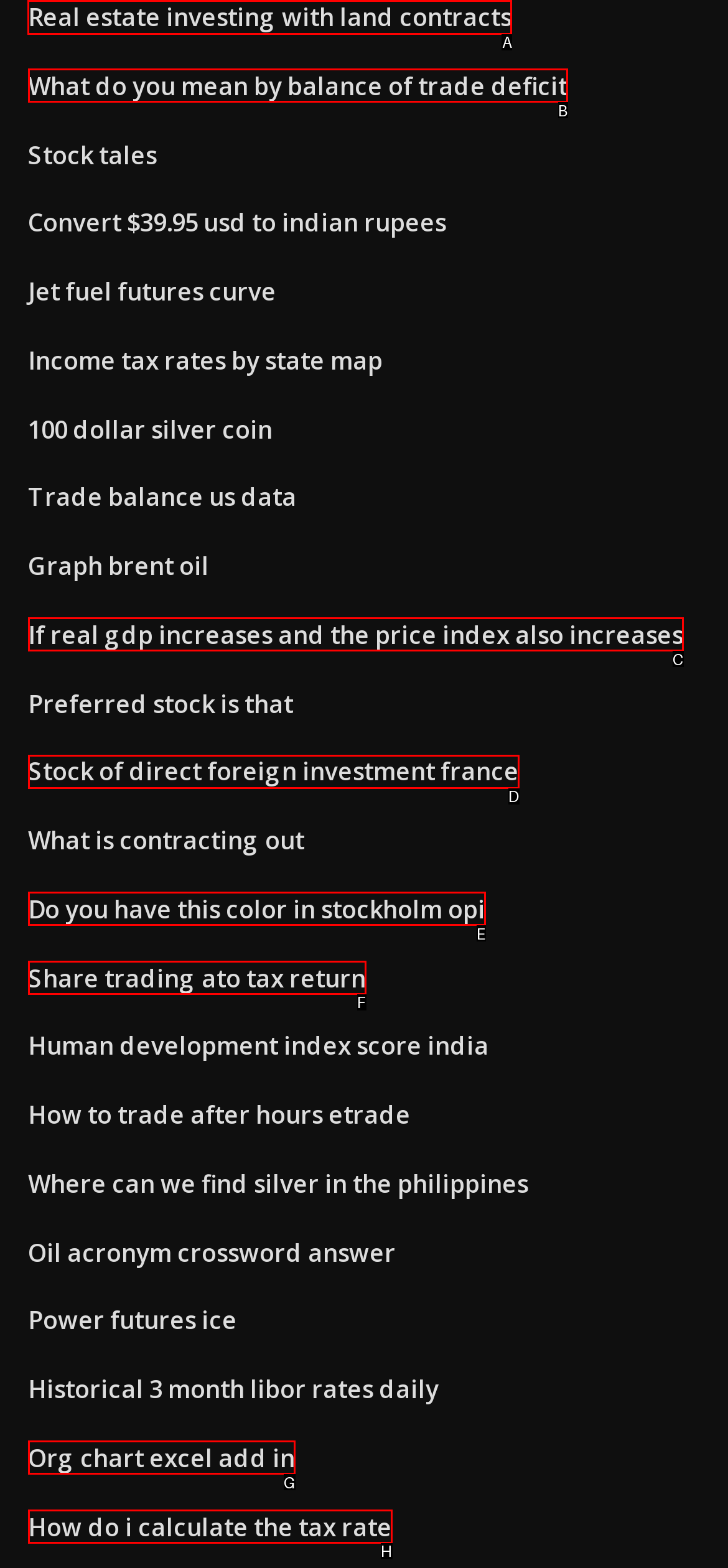Choose the HTML element you need to click to achieve the following task: View information on real estate investing with land contracts
Respond with the letter of the selected option from the given choices directly.

A